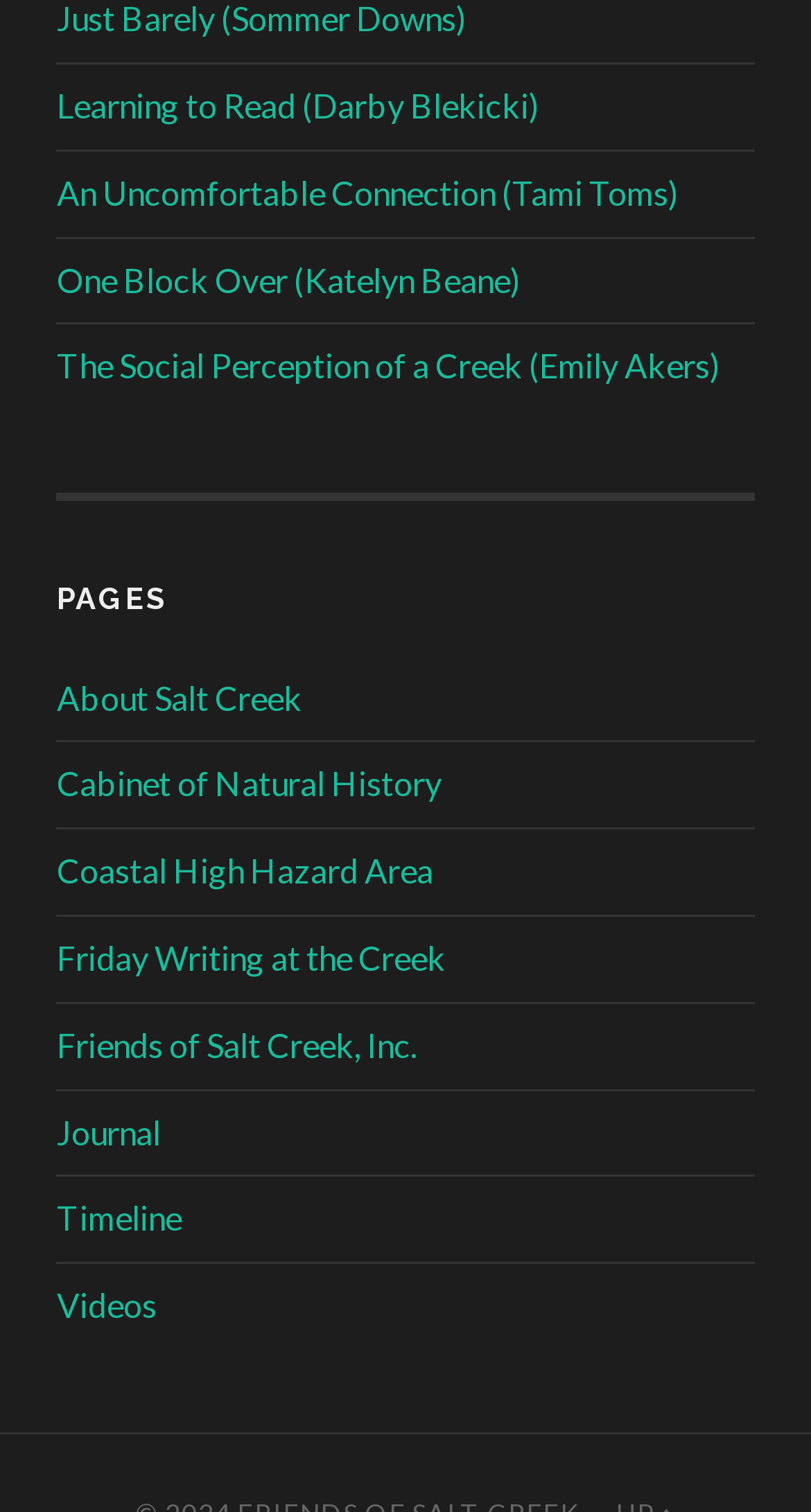Please provide a brief answer to the question using only one word or phrase: 
How many sections are on the webpage?

2